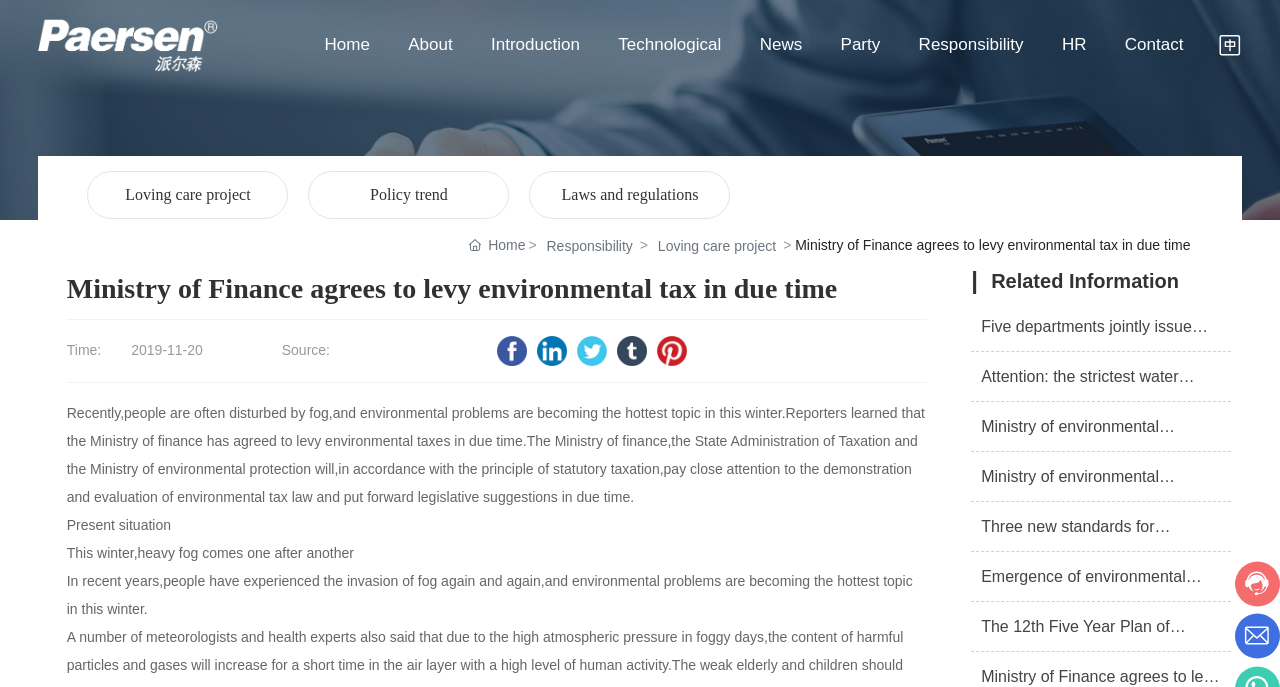Please determine the bounding box coordinates of the element's region to click in order to carry out the following instruction: "Follow Paersen on Facebook". The coordinates should be four float numbers between 0 and 1, i.e., [left, top, right, bottom].

[0.388, 0.49, 0.412, 0.533]